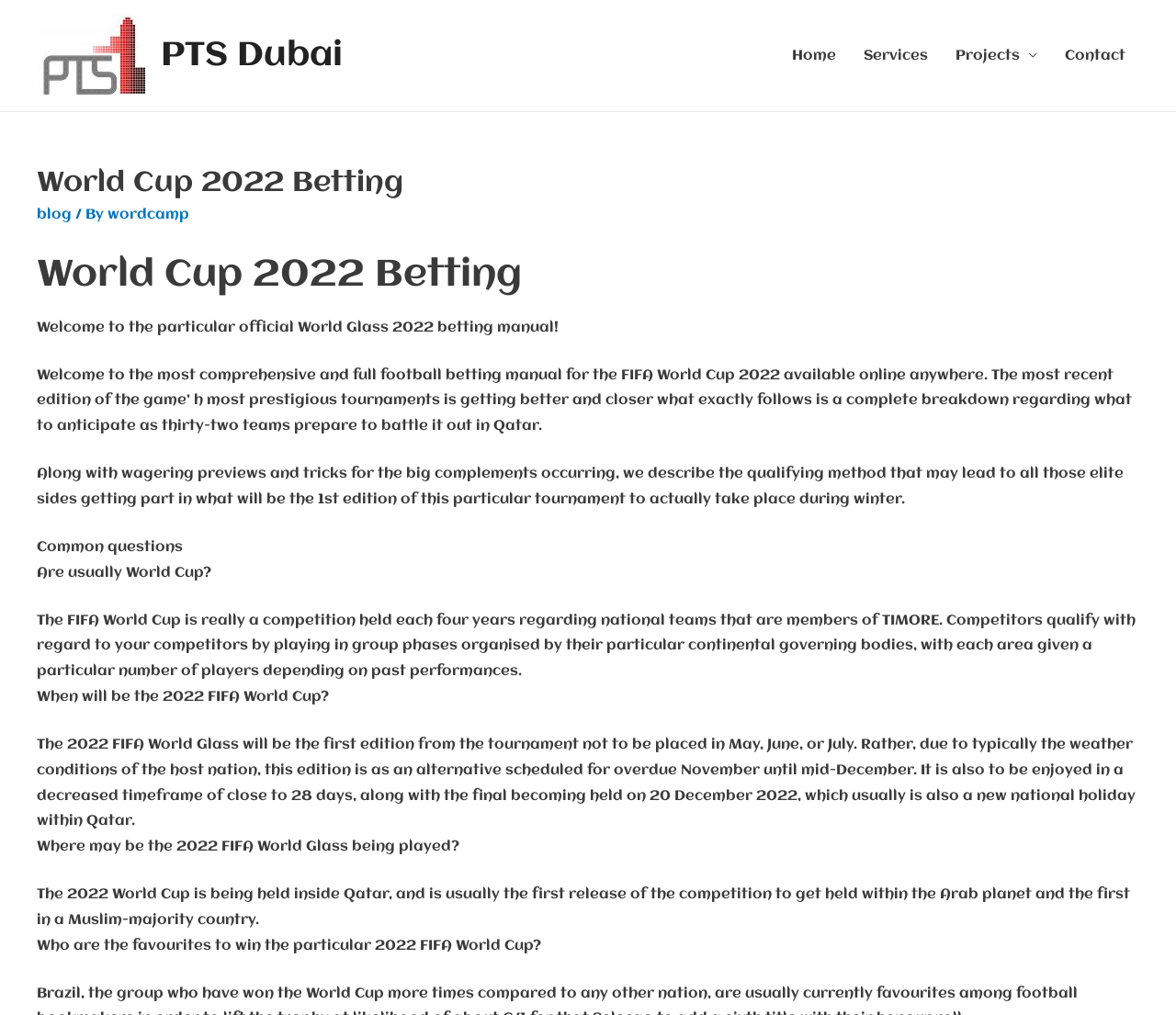Please specify the bounding box coordinates of the region to click in order to perform the following instruction: "Click on the PTS Dubai link".

[0.031, 0.048, 0.125, 0.062]